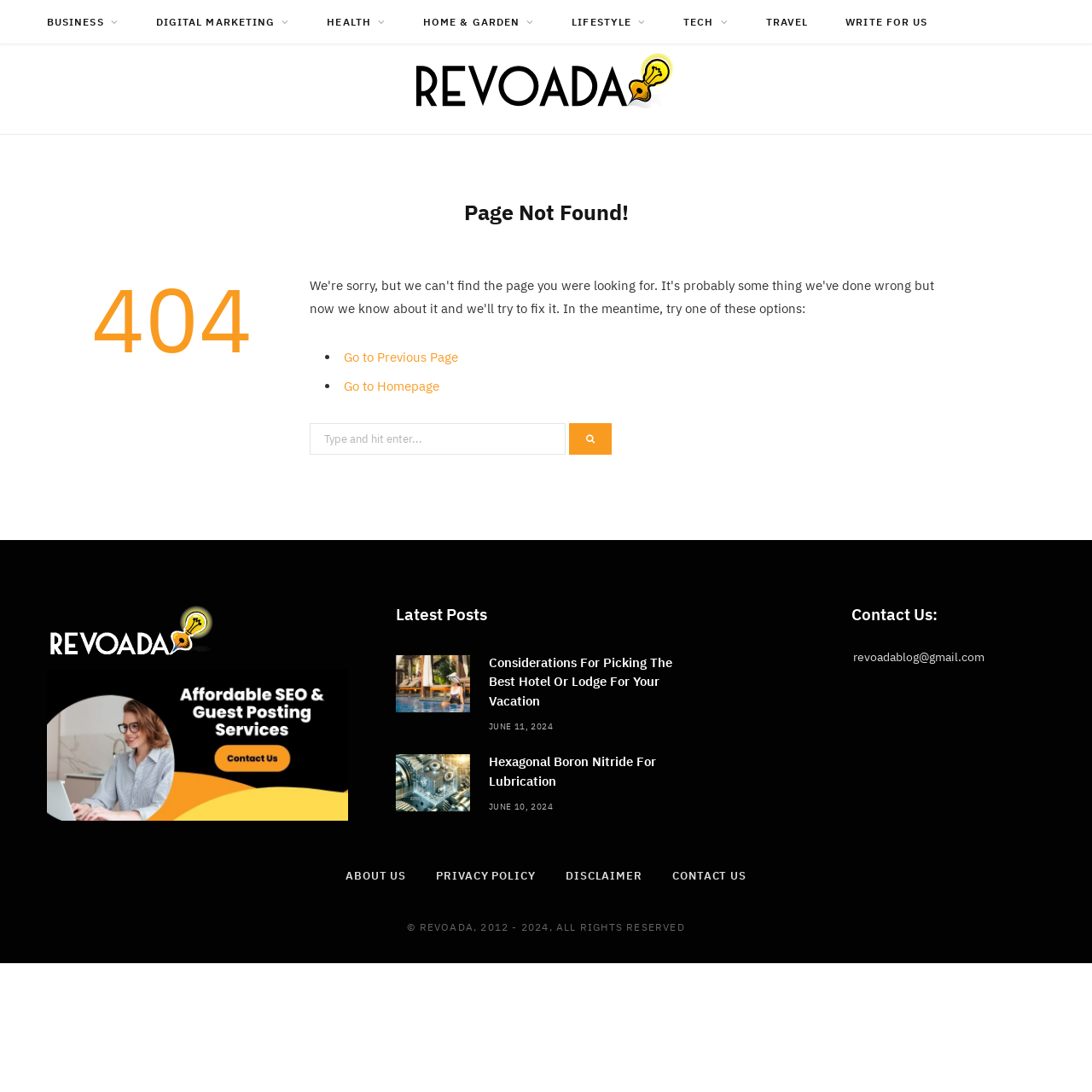Explain in detail what is displayed on the webpage.

This webpage is a "Page not found" error page from Revoada. At the top, there are seven navigation links: "BUSINESS", "DIGITAL MARKETING", "HEALTH", "HOME & GARDEN", "LIFESTYLE", "TECH", and "TRAVEL", followed by a "WRITE FOR US" link. Below these links, there is a prominent "Revoada" logo with a link to the homepage.

The main content area is divided into two sections. On the left, there is a large heading "Page Not Found!" and a "404" error code. Below this, there are two links: "Go to Previous Page" and "Go to Homepage", separated by bullet points. A search box with a "Search for:" label and a magnifying glass icon is located below these links.

On the right side, there is a section with the latest posts. The section is headed by a "Latest Posts" title. There are two posts listed, each with a title, an image, and a date. The first post is "Best Hotel Or Lodge For Your Vacation" and the second post is "Hexagonal Boron Nitride For Lubrication".

At the bottom of the page, there is a "Contact Us:" section with an email address and links to "ABOUT US", "PRIVACY POLICY", "DISCLAIMER", and "CONTACT US". A copyright notice "© REVOADA, 2012 - 2024, ALL RIGHTS RESERVED" is located at the very bottom of the page.